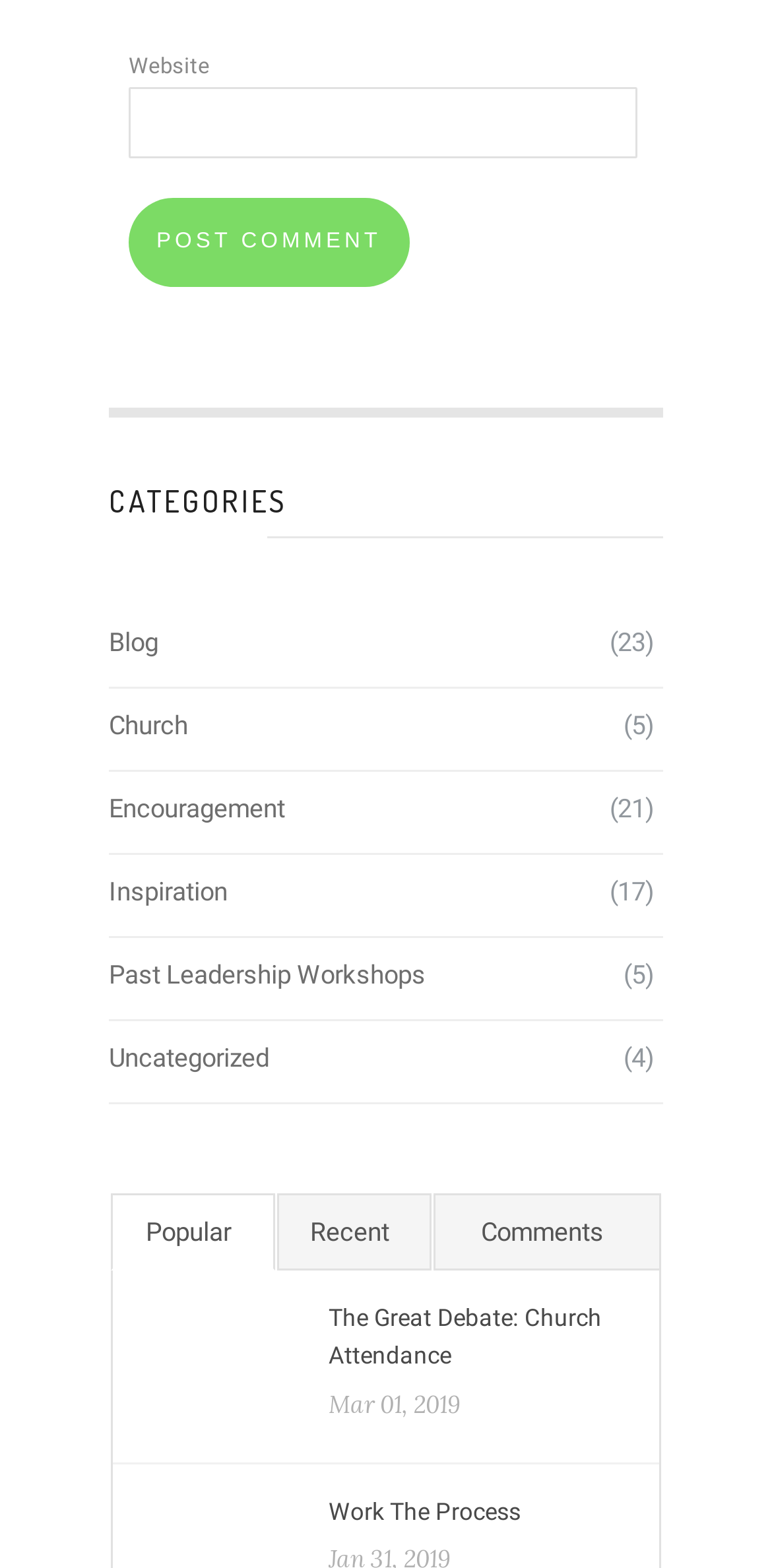What is the most popular category?
Answer the question with as much detail as possible.

The category 'Blog' has the highest number of posts, indicated by the number '(23)' next to it, suggesting that it is the most popular category.